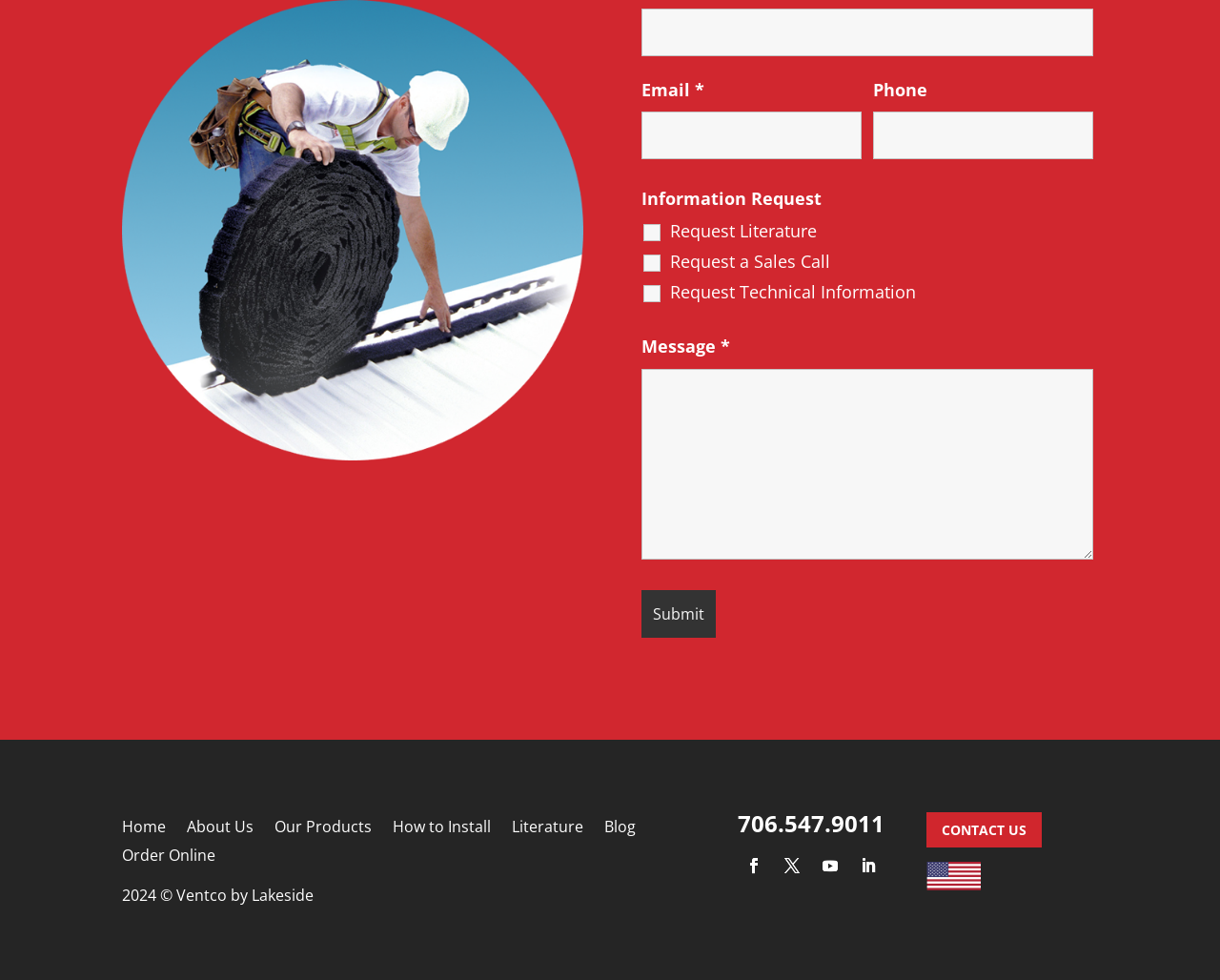What is the purpose of this form?
Please give a detailed and elaborate answer to the question.

Based on the webpage, I can see a form with fields like Name, Email, Phone, and Message, along with checkboxes for requesting literature, a sales call, or technical information. The form also has a 'Submit' button. Therefore, the purpose of this form is to request information.